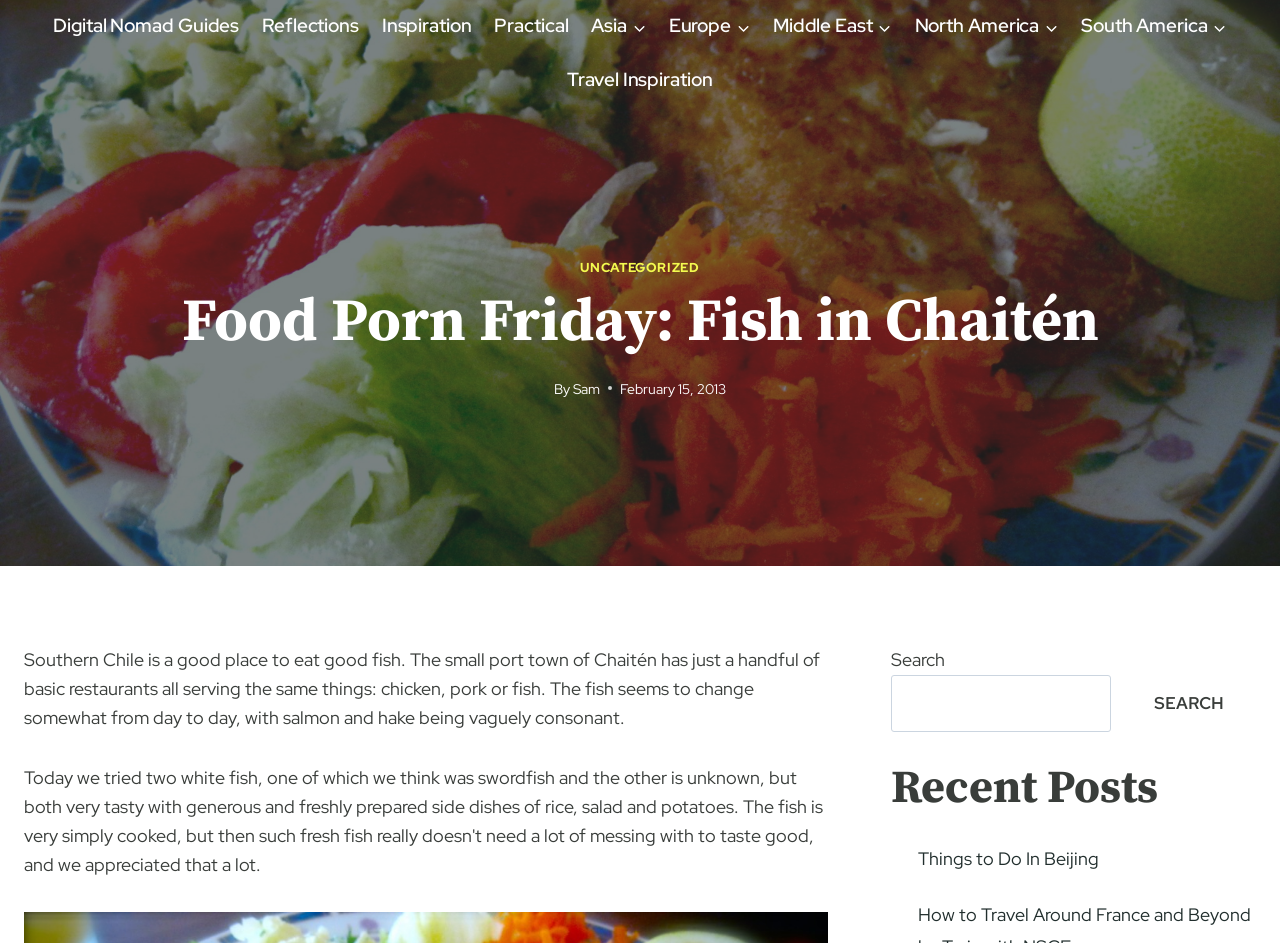Respond to the question below with a single word or phrase:
What is the location mentioned in the post?

Chaitén